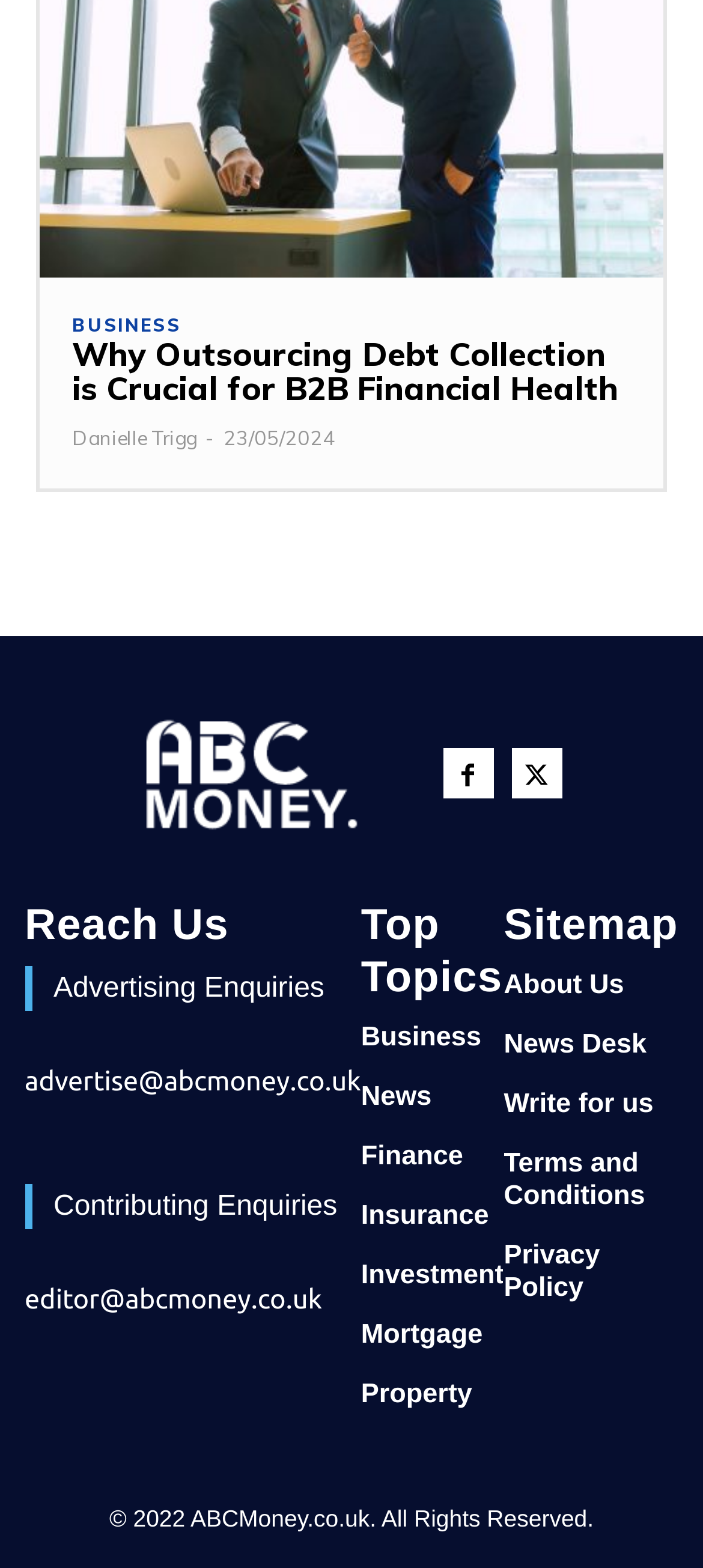From the details in the image, provide a thorough response to the question: What is the author of the article?

The author of the article can be found by looking at the element with the text 'Danielle Trigg' which is a link element with a bounding box coordinate of [0.103, 0.271, 0.279, 0.288].